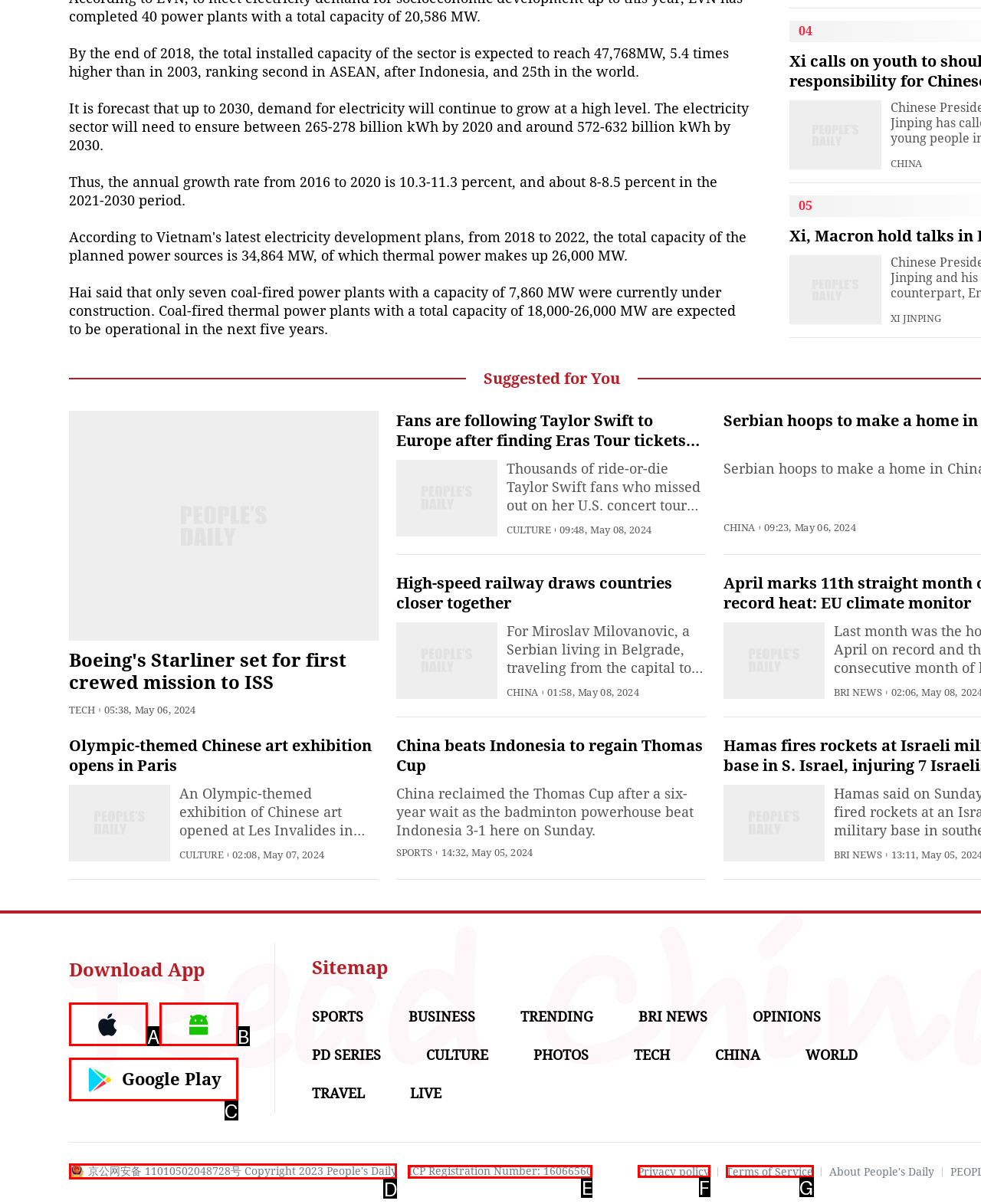Select the HTML element that matches the description: ICP Registration Number: 16066560. Provide the letter of the chosen option as your answer.

E